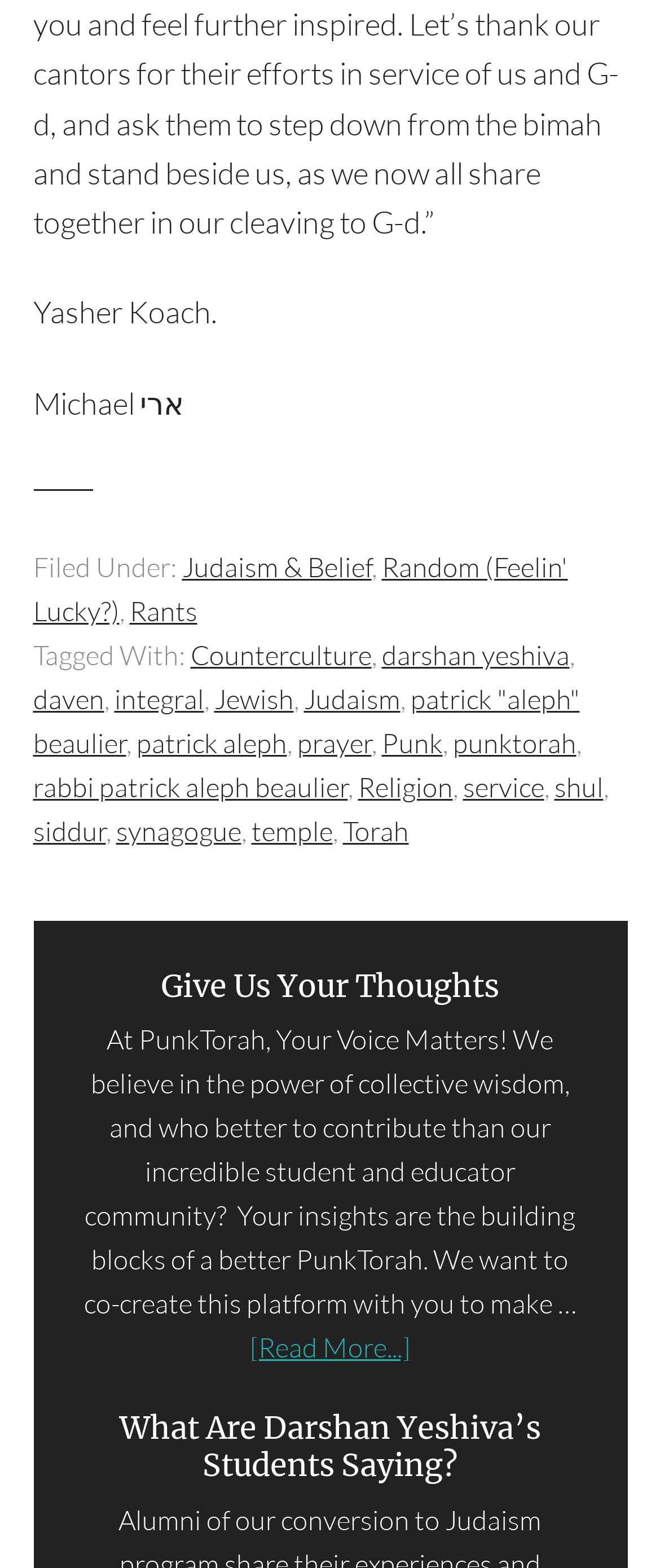Please answer the following query using a single word or phrase: 
What is the name of the author?

Michael ארי